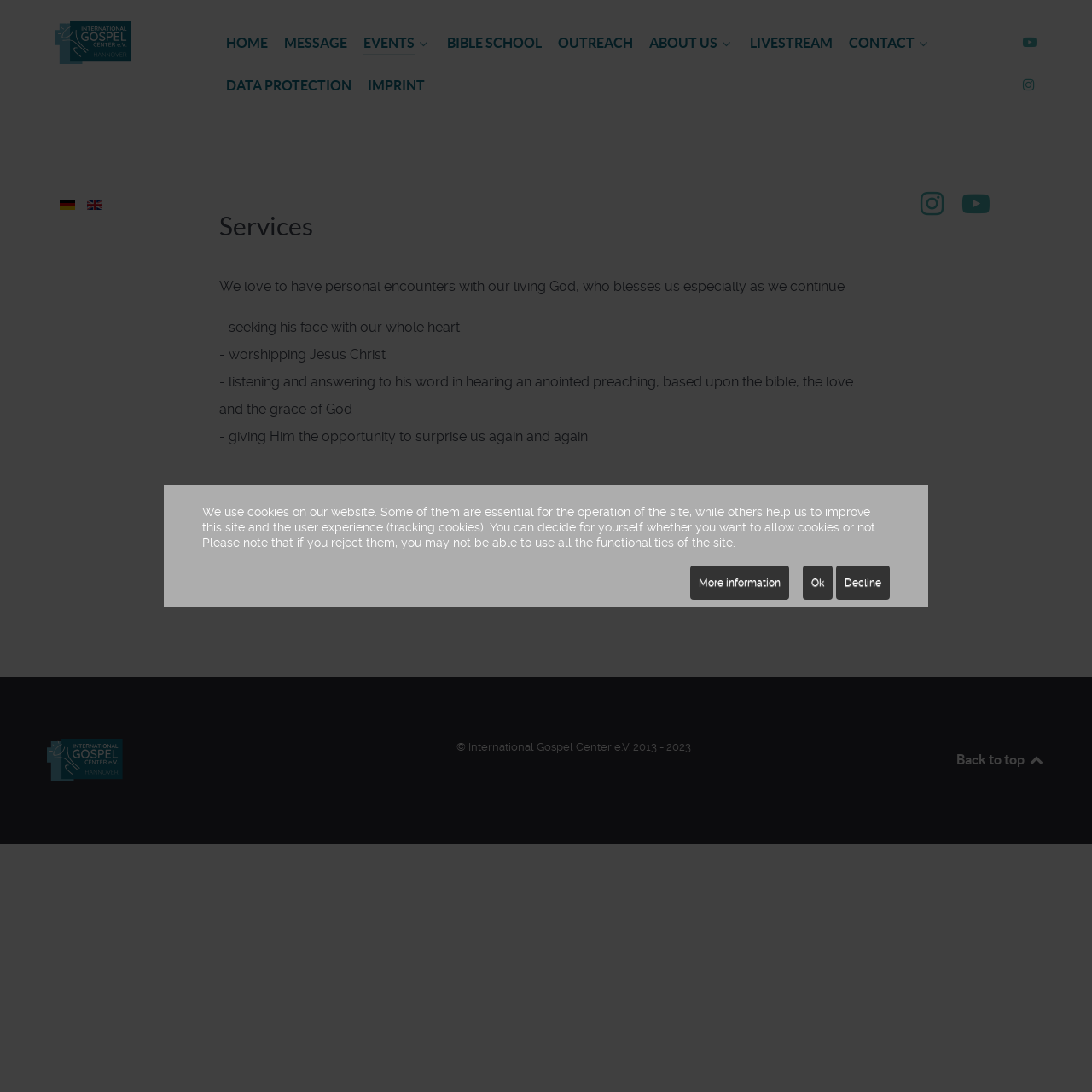Generate a detailed explanation of the webpage's features and information.

The webpage is about the International Gospel Center (IGC), a church community in Hannover, Germany. At the top, there is a navigation menu with links to different sections of the website, including "HOME", "MESSAGE", "EVENTS", "BIBLE SCHOOL", "OUTREACH", "ABOUT US", and "LIVESTREAM". Below the navigation menu, there is a main section that takes up most of the page. 

In the main section, there is a heading that says "Services". Below the heading, there are several paragraphs of text that describe the church's services, including the importance of personal encounters with God, worship, and fellowship. The text also mentions that the services are held every Sunday at 11:00 am and are conducted in both English and German.

To the right of the main section, there are several links and icons, including links to switch the language of the website to German or English, as well as social media icons. At the bottom of the page, there is a footer section that contains a copyright notice, a link to the top of the page, and a section about cookies used on the website. The cookie section includes a message about the use of cookies, as well as links to "More information", "Ok", and "Decline".